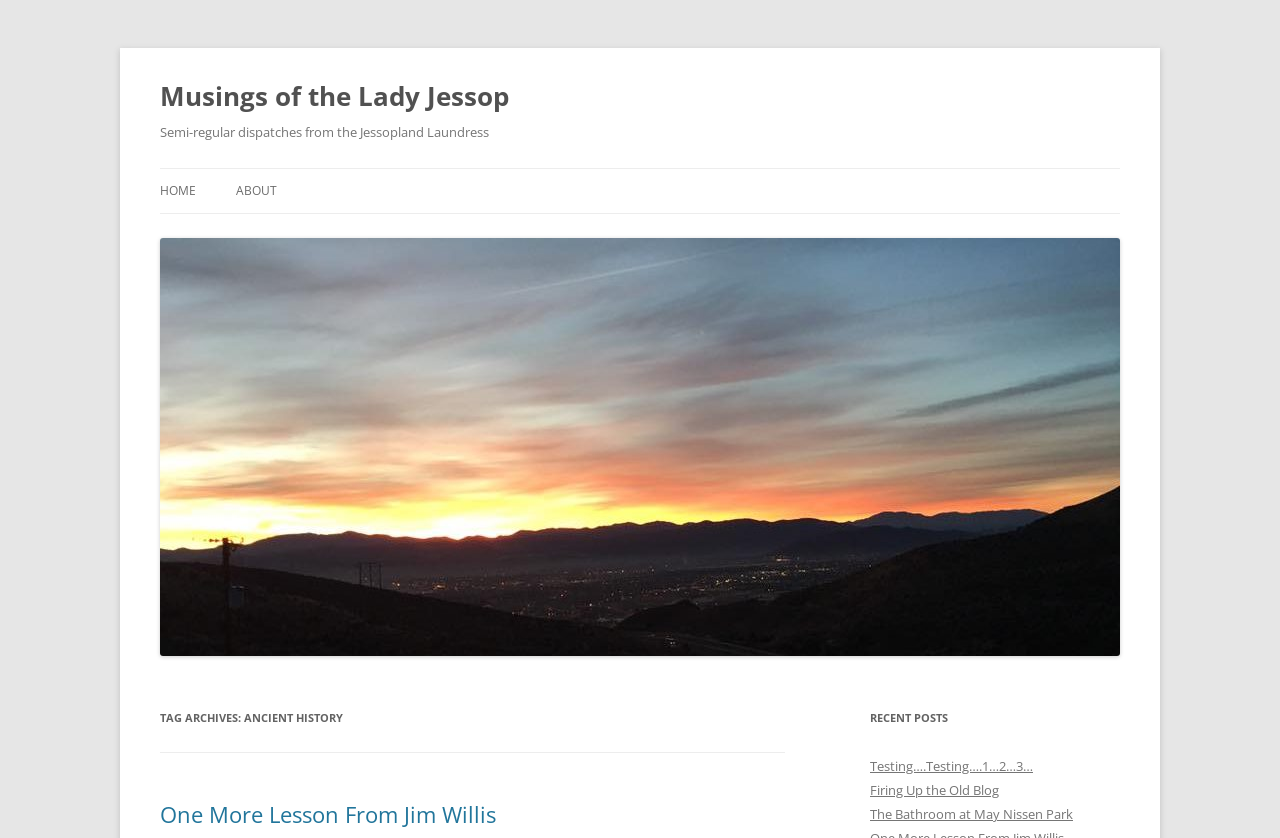Provide your answer to the question using just one word or phrase: What is the title of the first tag archive?

One More Lesson From Jim Willis